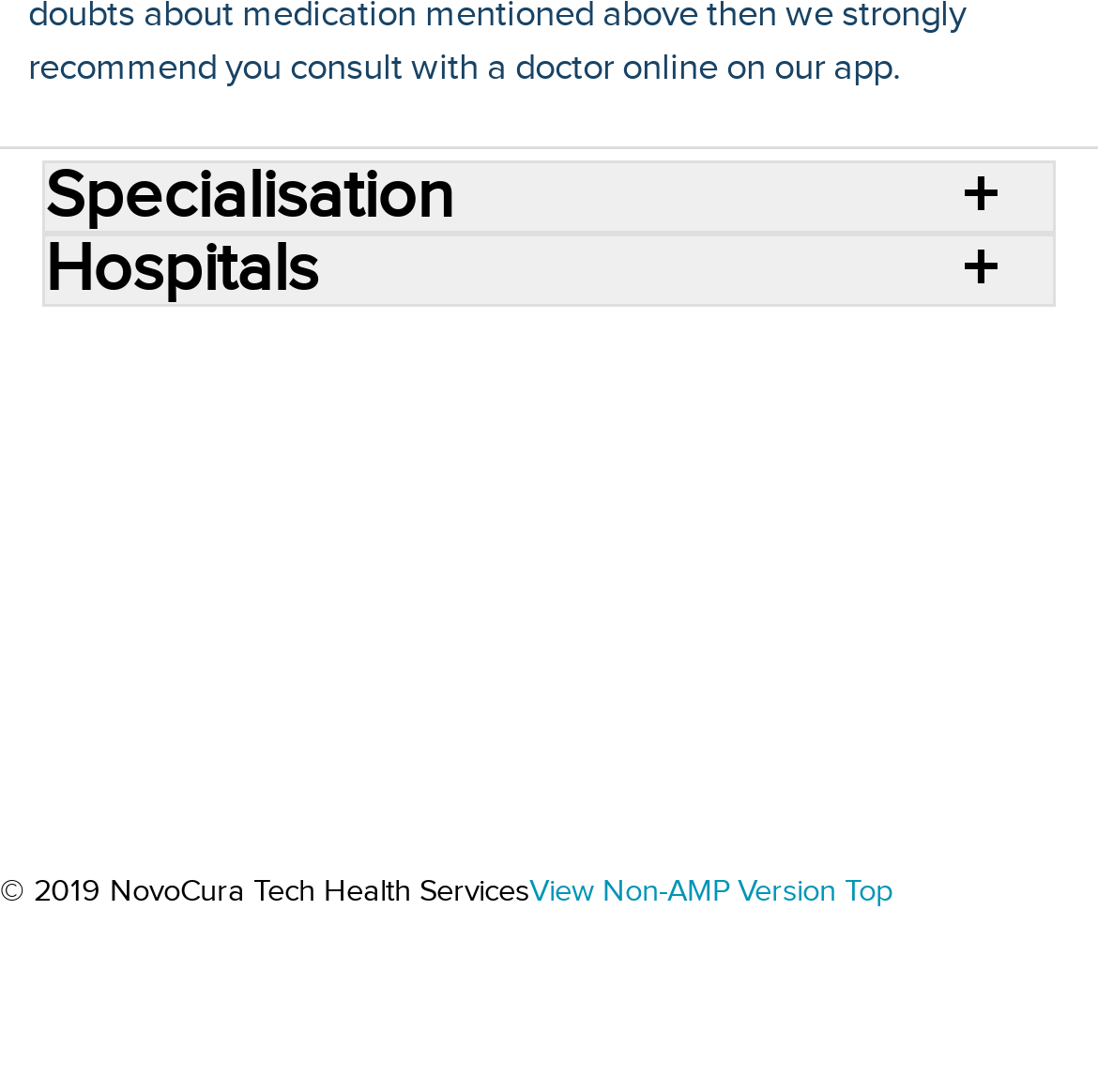What is the purpose of the 'Specialisation +' button?
Based on the screenshot, respond with a single word or phrase.

To expand specialisation